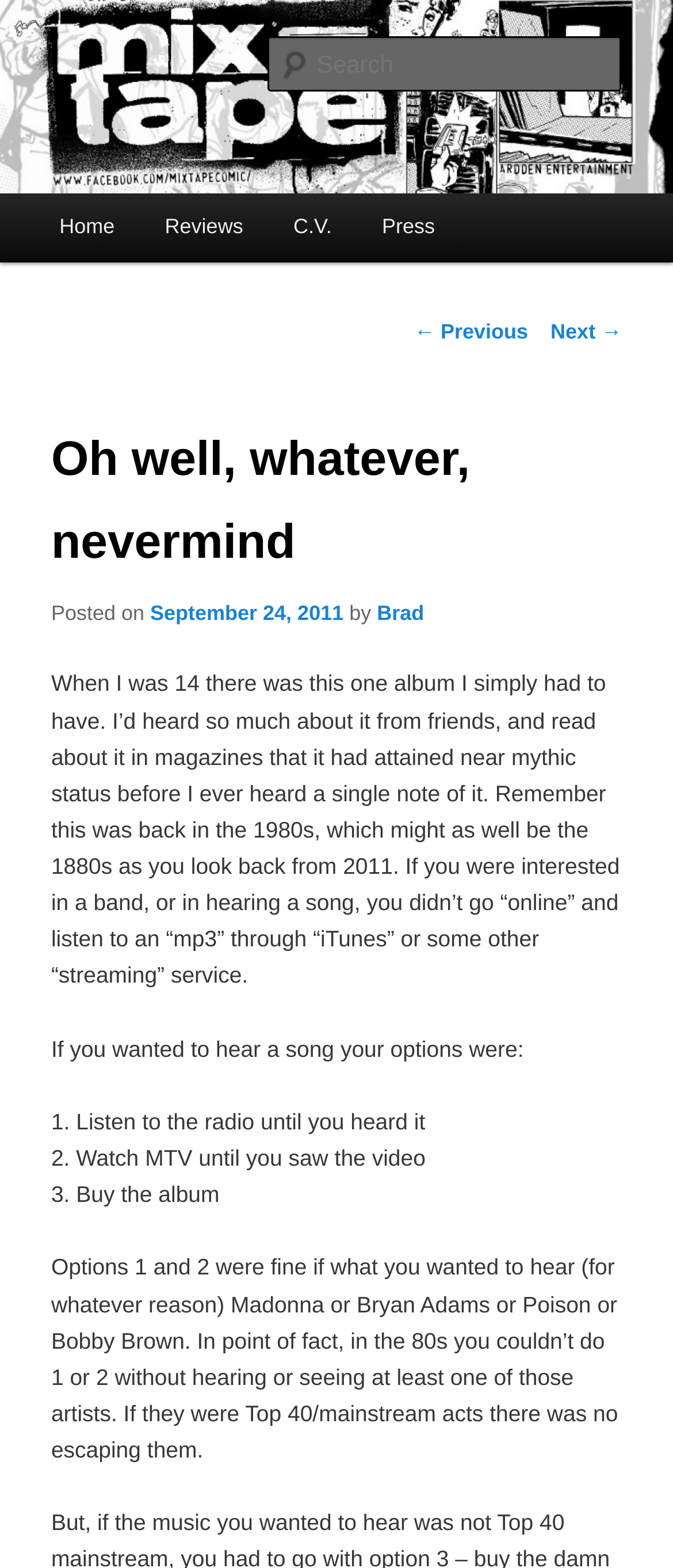Please predict the bounding box coordinates of the element's region where a click is necessary to complete the following instruction: "Go to Home page". The coordinates should be represented by four float numbers between 0 and 1, i.e., [left, top, right, bottom].

[0.051, 0.124, 0.208, 0.168]